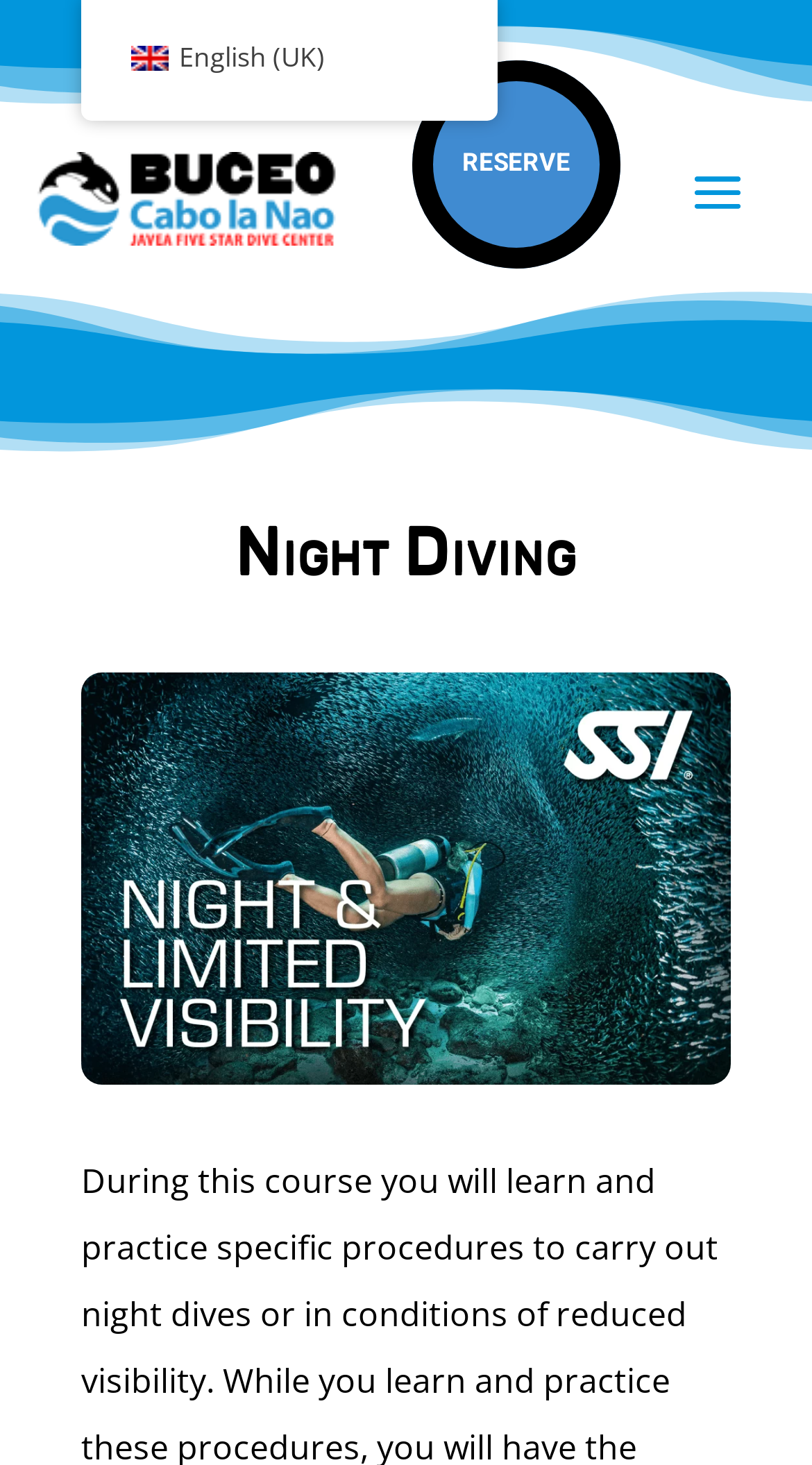Offer a meticulous caption that includes all visible features of the webpage.

The webpage is about Buceo Nocturno, or Night Diving, at Cabo la Nao. At the top left corner, there is a logo of Centro Buceo Cabo la Nao, which is a clickable link. Below the logo, there is a language selection option, "en_GB English (UK)", accompanied by a small flag icon.

On the right side of the top section, there is a call-to-action button labeled "RESERVE". 

The main content of the webpage is focused on Night Diving, as indicated by a prominent heading. Below the heading, there is a large image that takes up most of the page, which appears to be related to Night Diving at Cabo La Nao, possibly showing the visibility conditions at night.